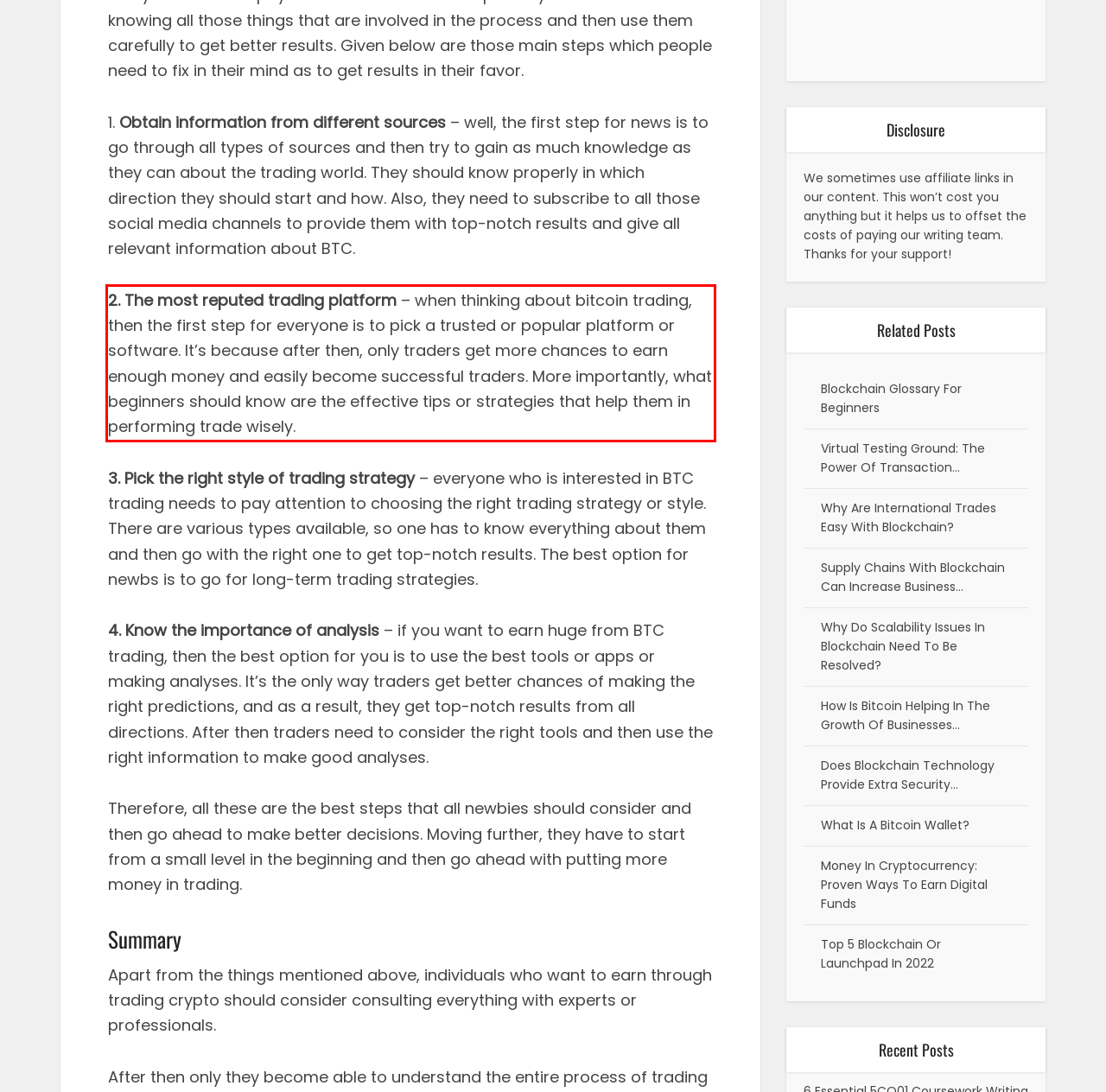Observe the screenshot of the webpage, locate the red bounding box, and extract the text content within it.

2. The most reputed trading platform – when thinking about bitcoin trading, then the first step for everyone is to pick a trusted or popular platform or software. It’s because after then, only traders get more chances to earn enough money and easily become successful traders. More importantly, what beginners should know are the effective tips or strategies that help them in performing trade wisely.